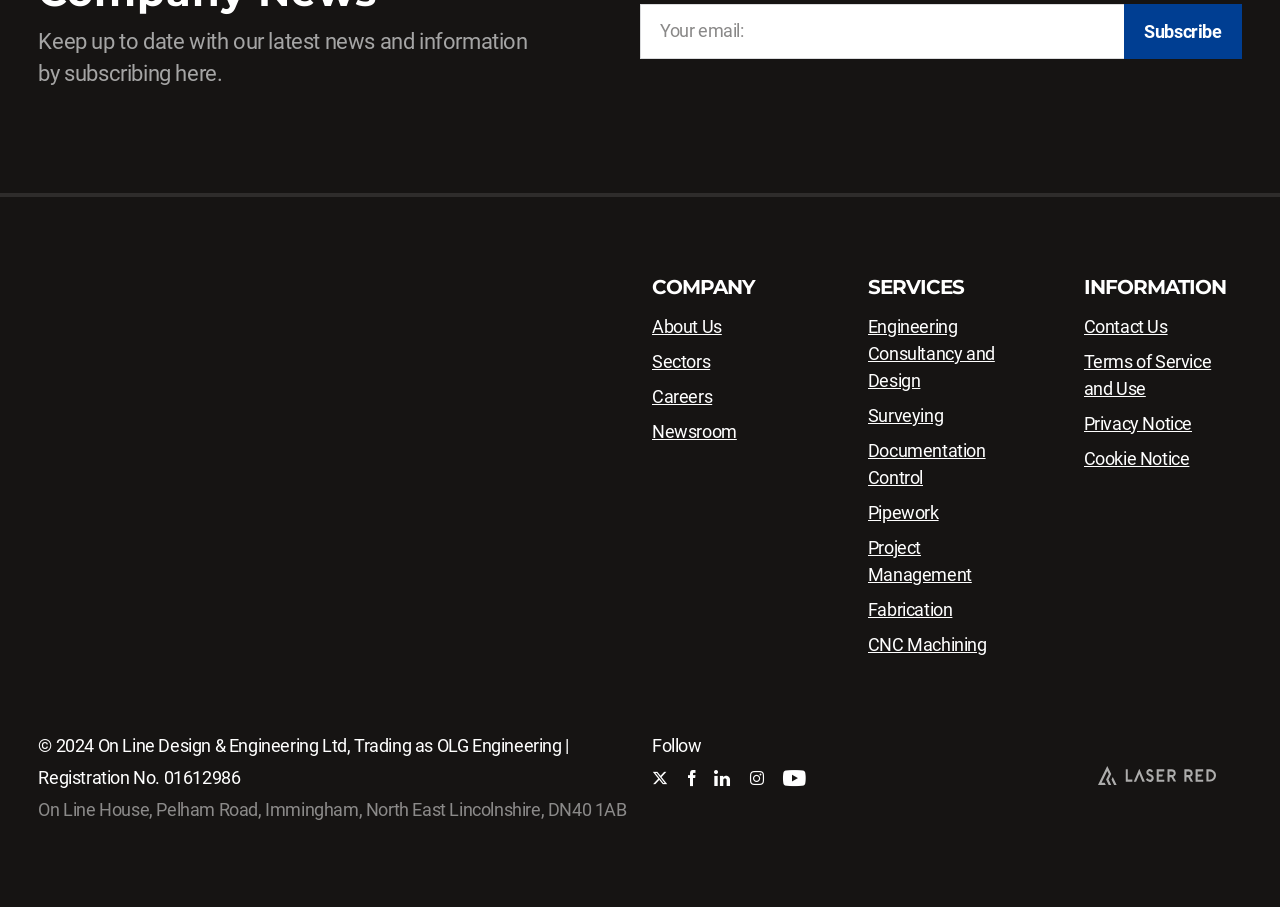Kindly determine the bounding box coordinates of the area that needs to be clicked to fulfill this instruction: "Contact us".

[0.847, 0.348, 0.912, 0.371]